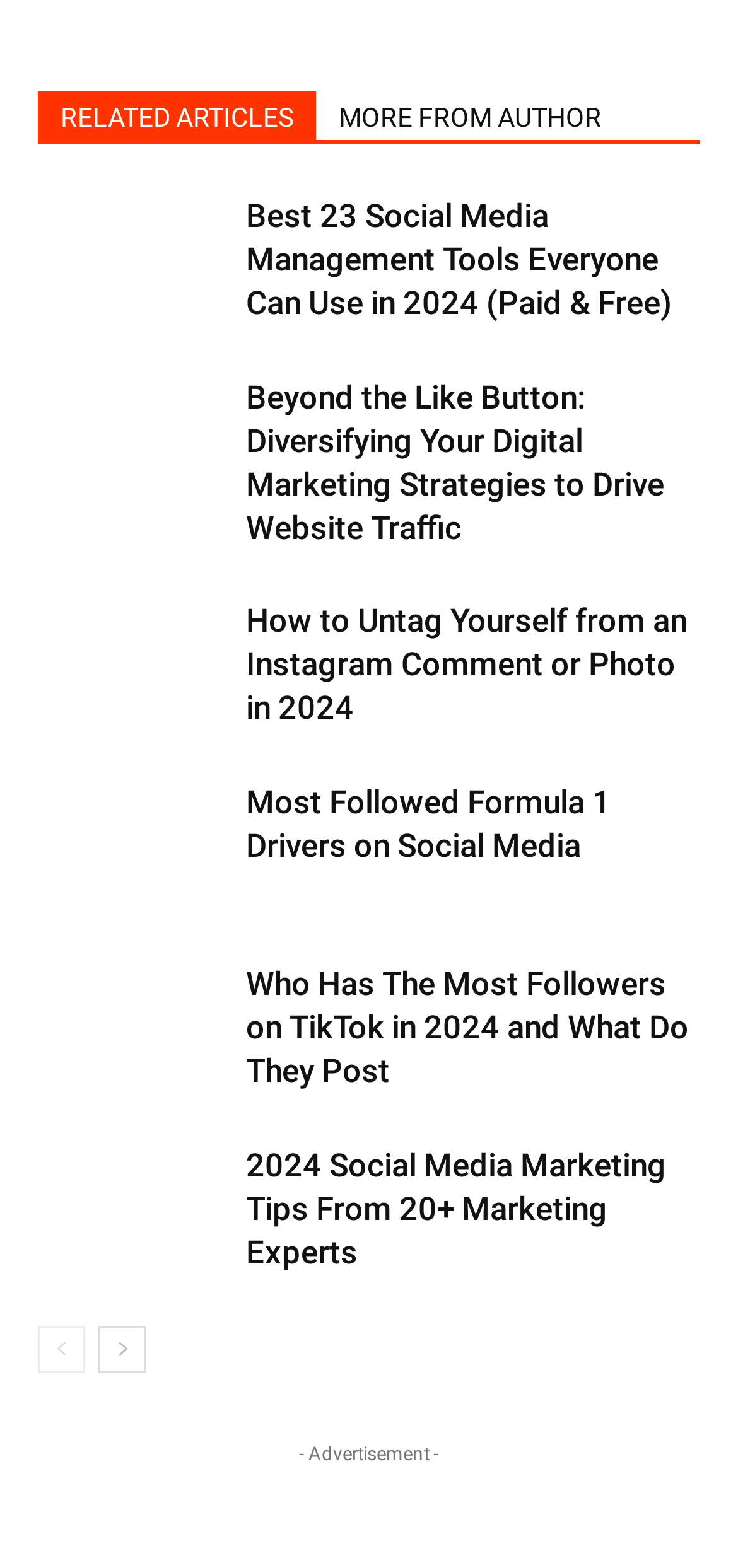Identify the bounding box coordinates of the part that should be clicked to carry out this instruction: "Click on 'next-page'".

[0.133, 0.846, 0.197, 0.876]